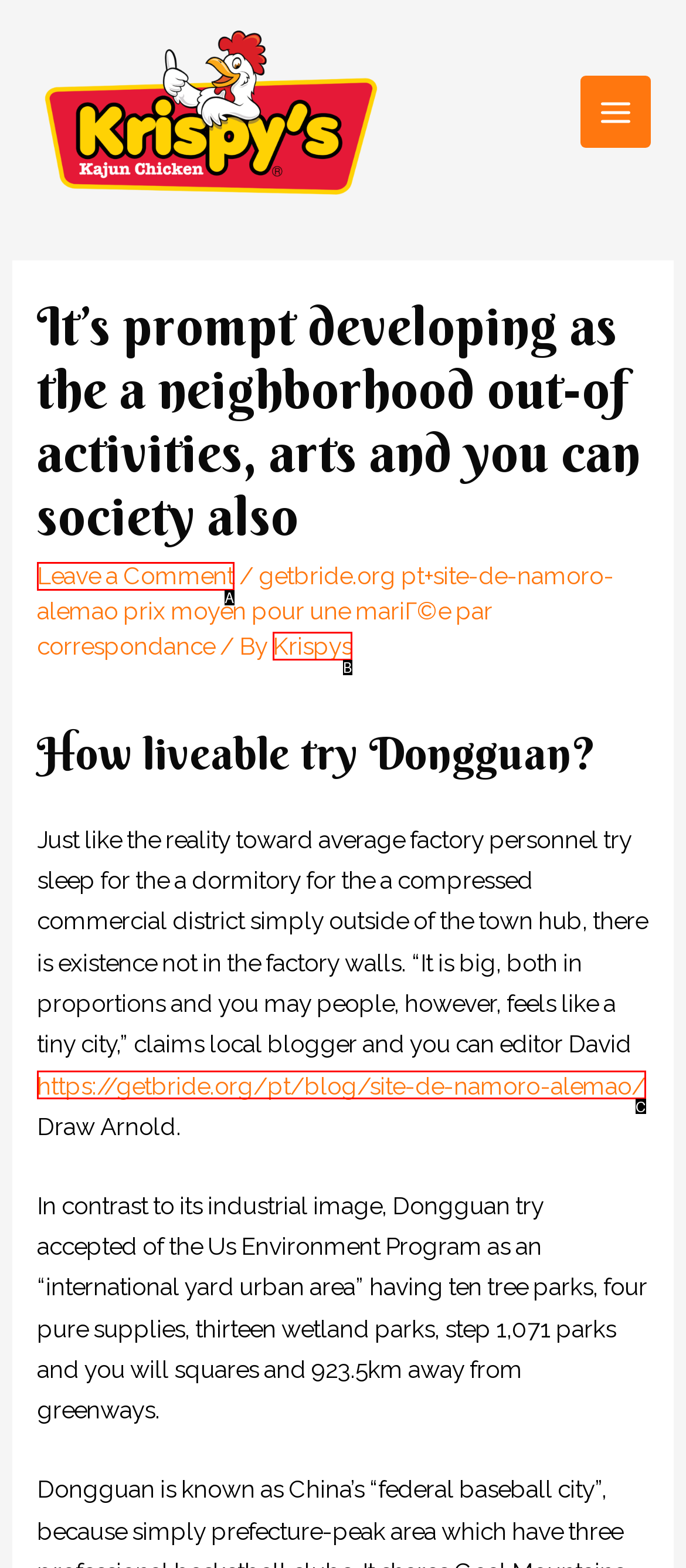From the choices provided, which HTML element best fits the description: Krispys? Answer with the appropriate letter.

B